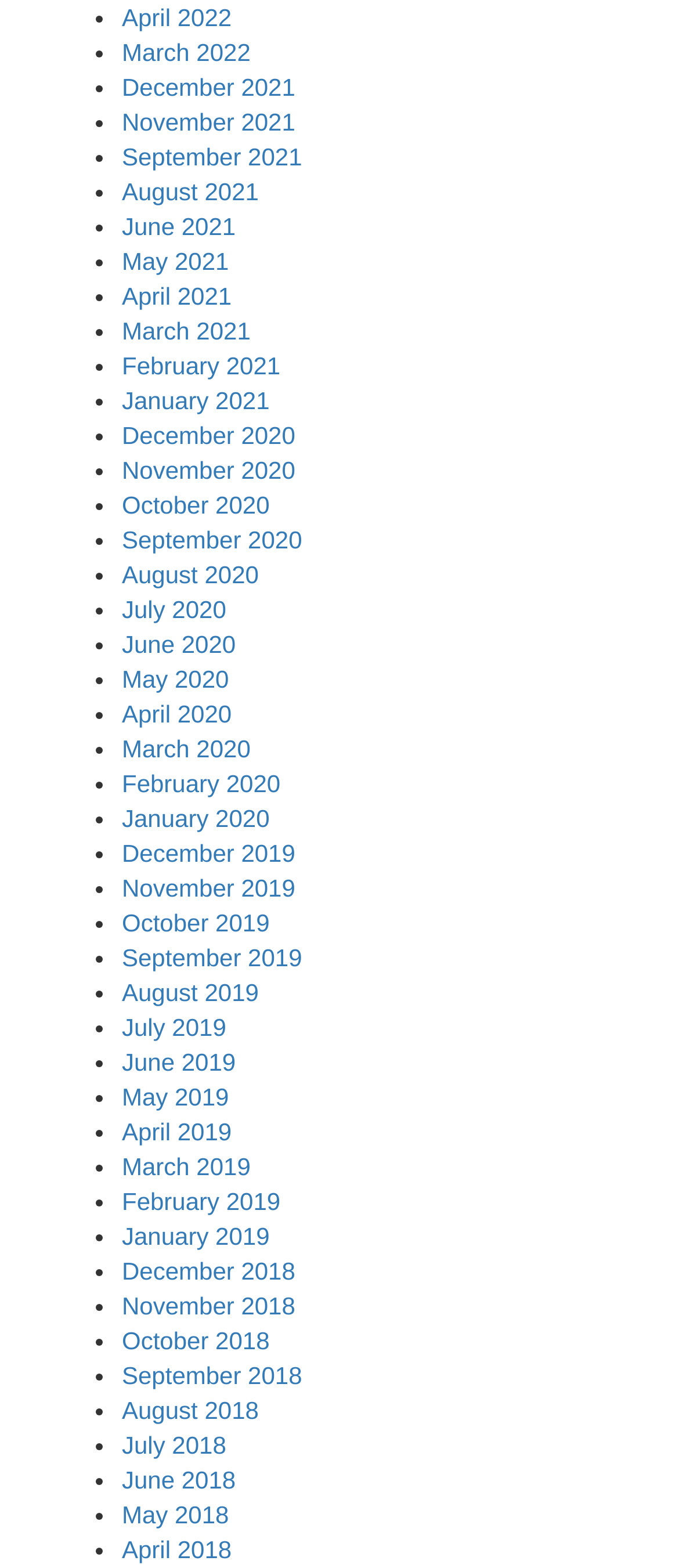How many months are listed on this webpage?
Refer to the screenshot and respond with a concise word or phrase.

34